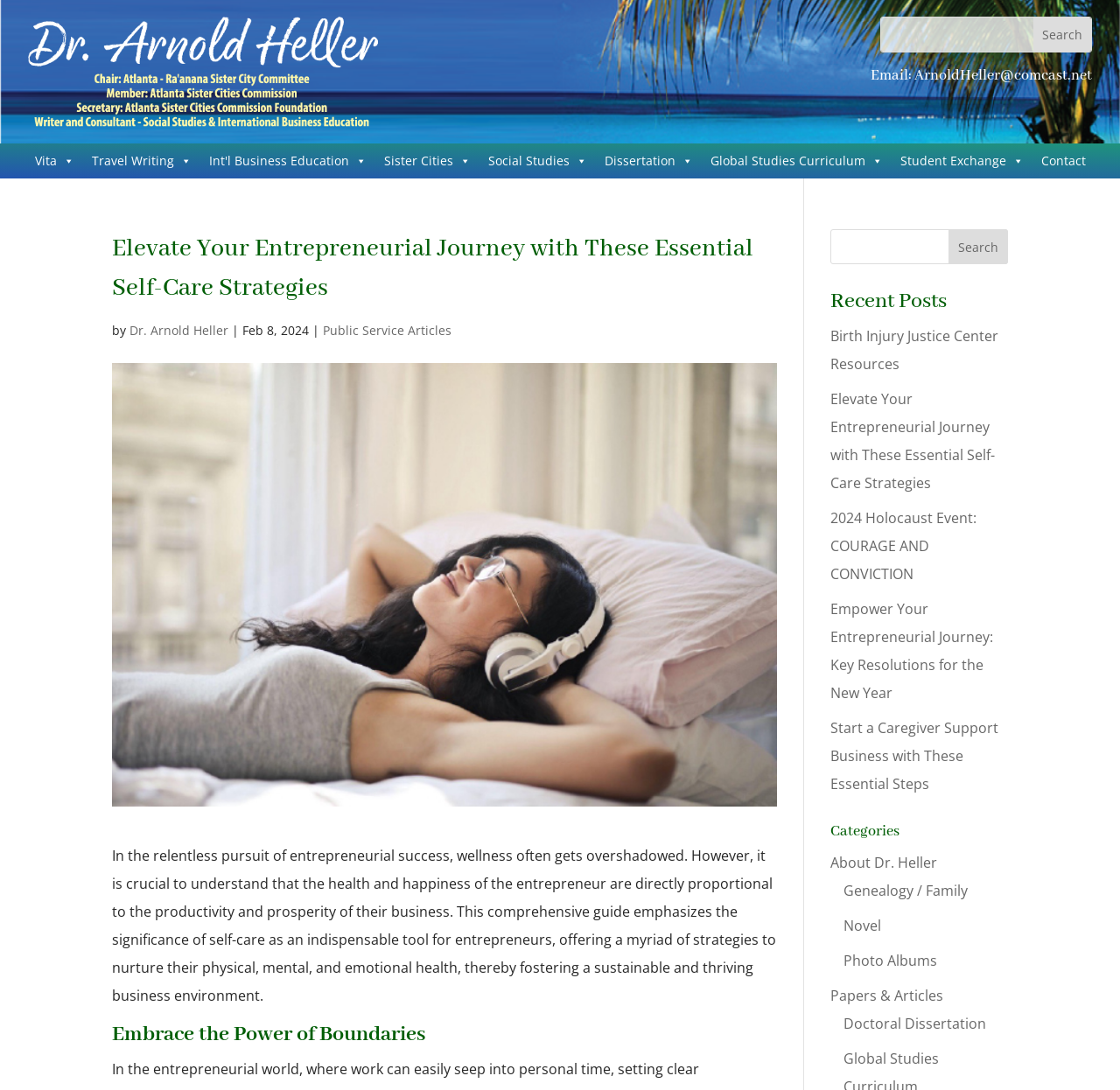Please provide the bounding box coordinates for the element that needs to be clicked to perform the following instruction: "Contact Dr. Arnold Heller". The coordinates should be given as four float numbers between 0 and 1, i.e., [left, top, right, bottom].

[0.921, 0.132, 0.977, 0.164]